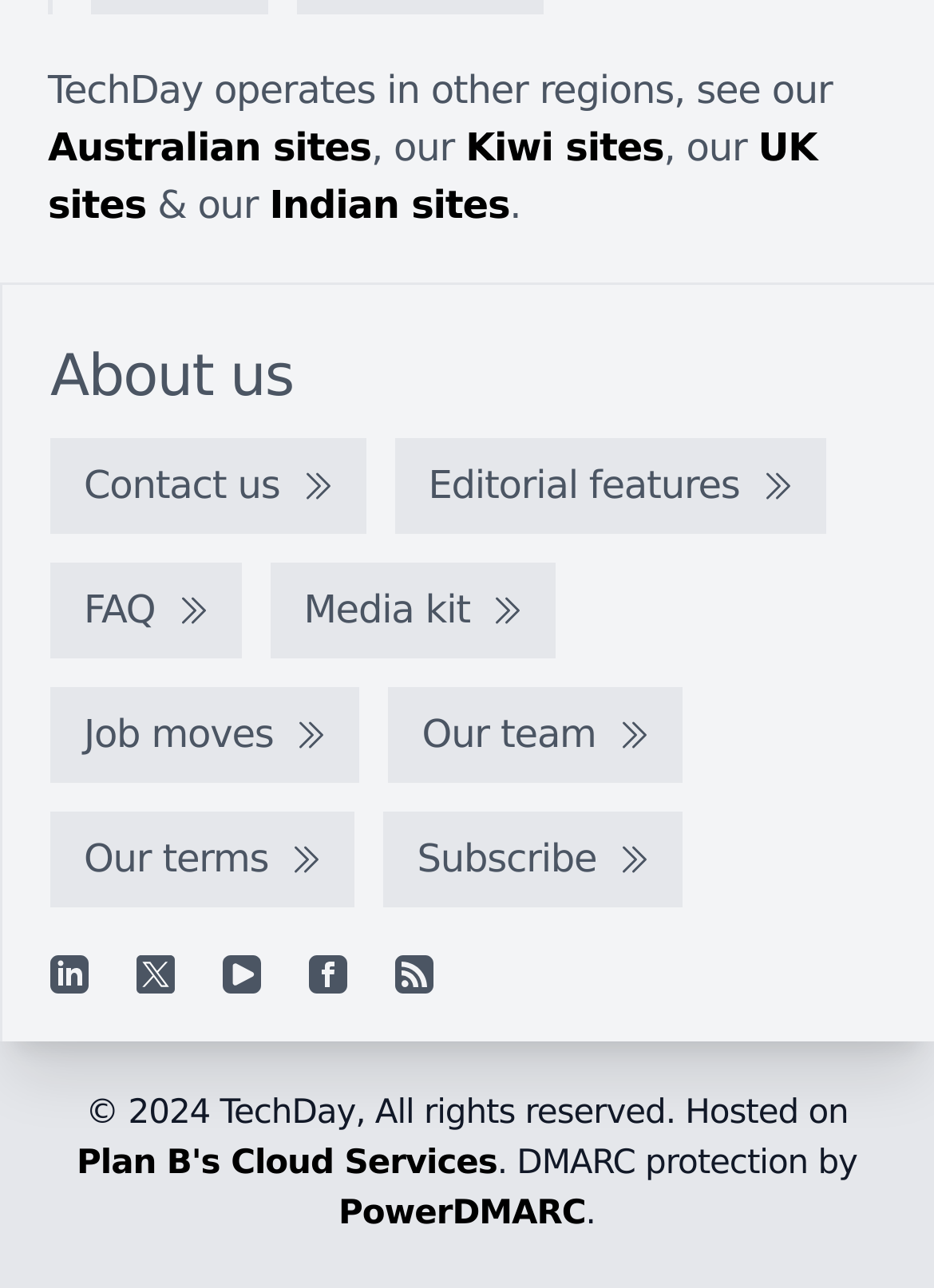Please identify the bounding box coordinates of the clickable area that will fulfill the following instruction: "Click on Australian sites". The coordinates should be in the format of four float numbers between 0 and 1, i.e., [left, top, right, bottom].

[0.051, 0.096, 0.397, 0.132]